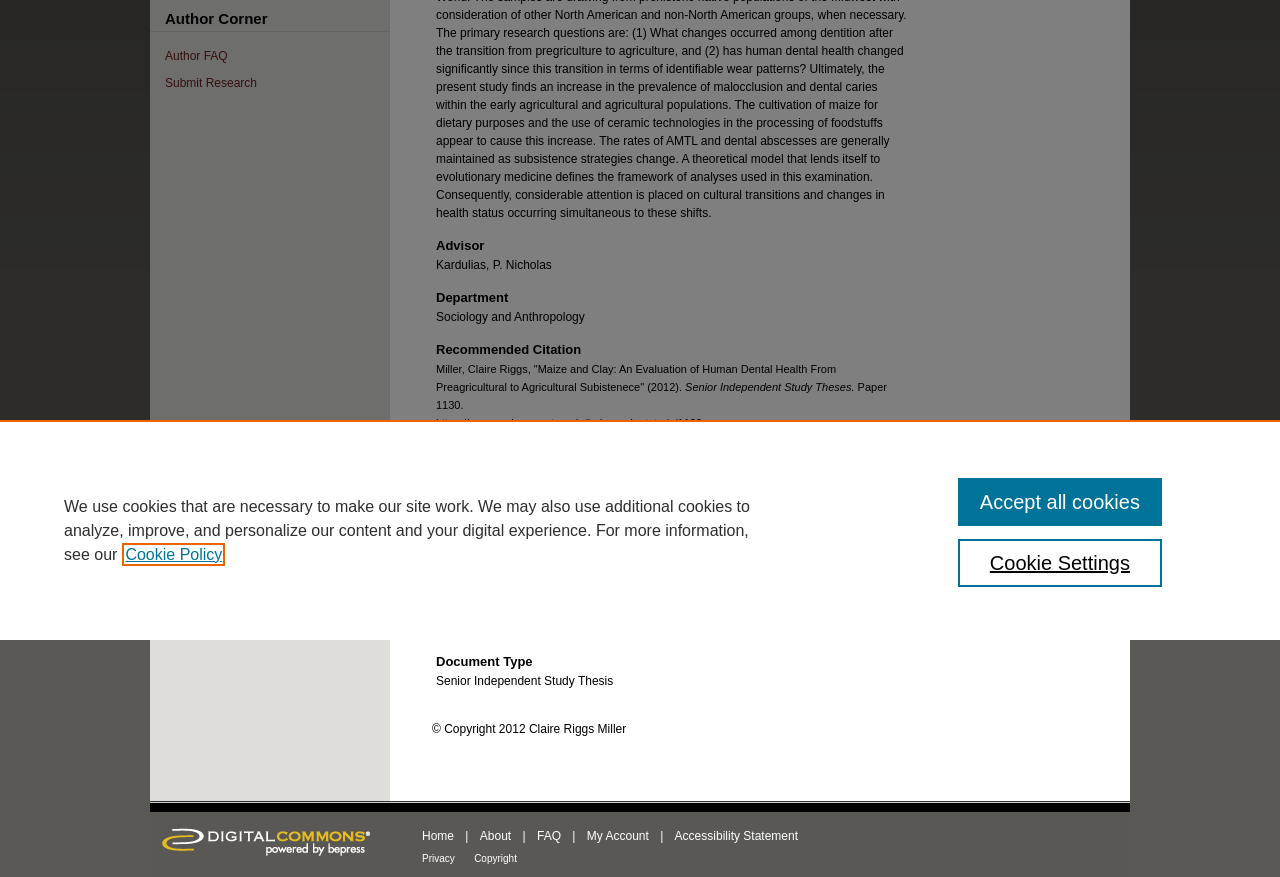Given the description "Elsevier - Digital Commons", provide the bounding box coordinates of the corresponding UI element.

[0.117, 0.926, 0.305, 0.999]